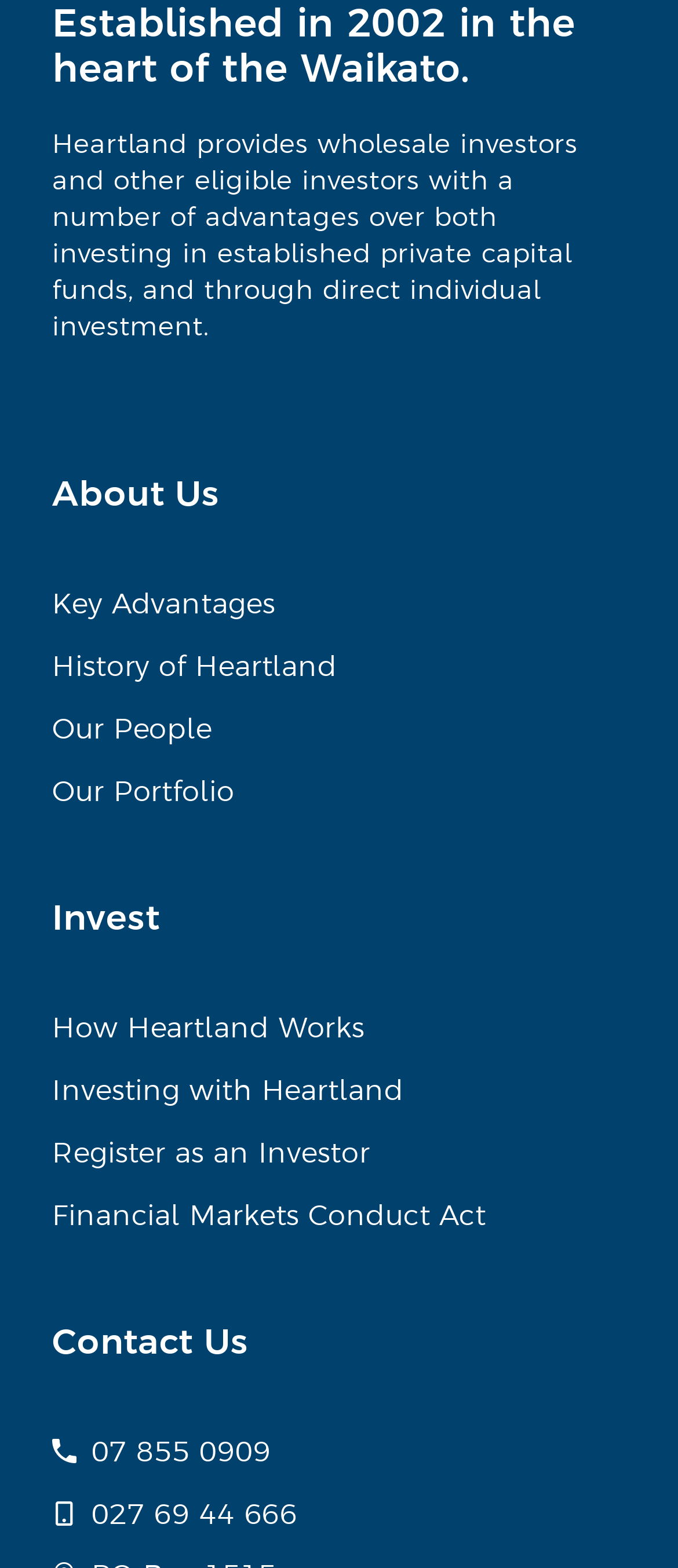Determine the bounding box coordinates of the clickable element to complete this instruction: "Learn about the key advantages". Provide the coordinates in the format of four float numbers between 0 and 1, [left, top, right, bottom].

[0.077, 0.371, 0.923, 0.397]